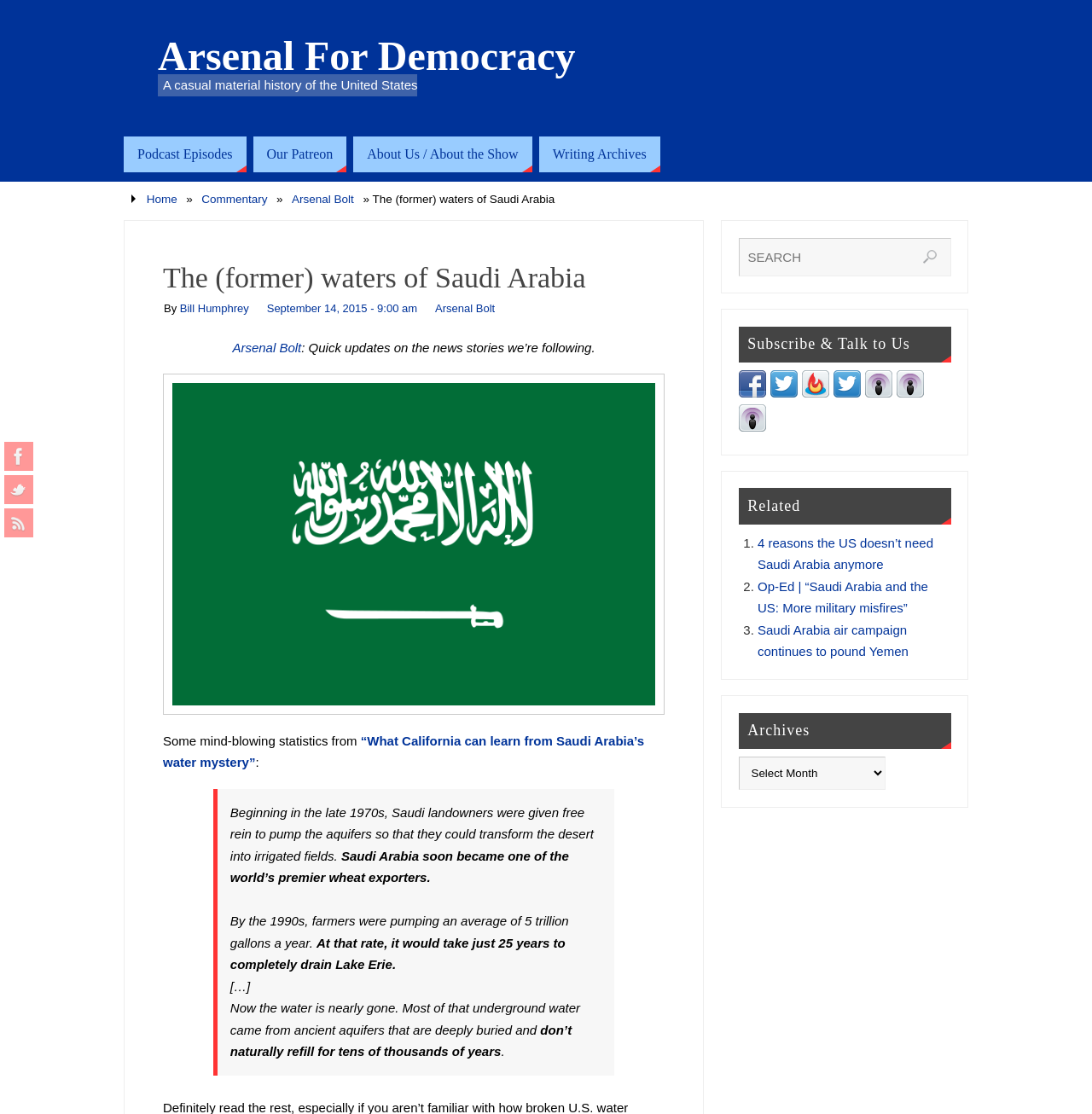Find the bounding box coordinates of the element to click in order to complete this instruction: "Visit the 'About' page". The bounding box coordinates must be four float numbers between 0 and 1, denoted as [left, top, right, bottom].

None